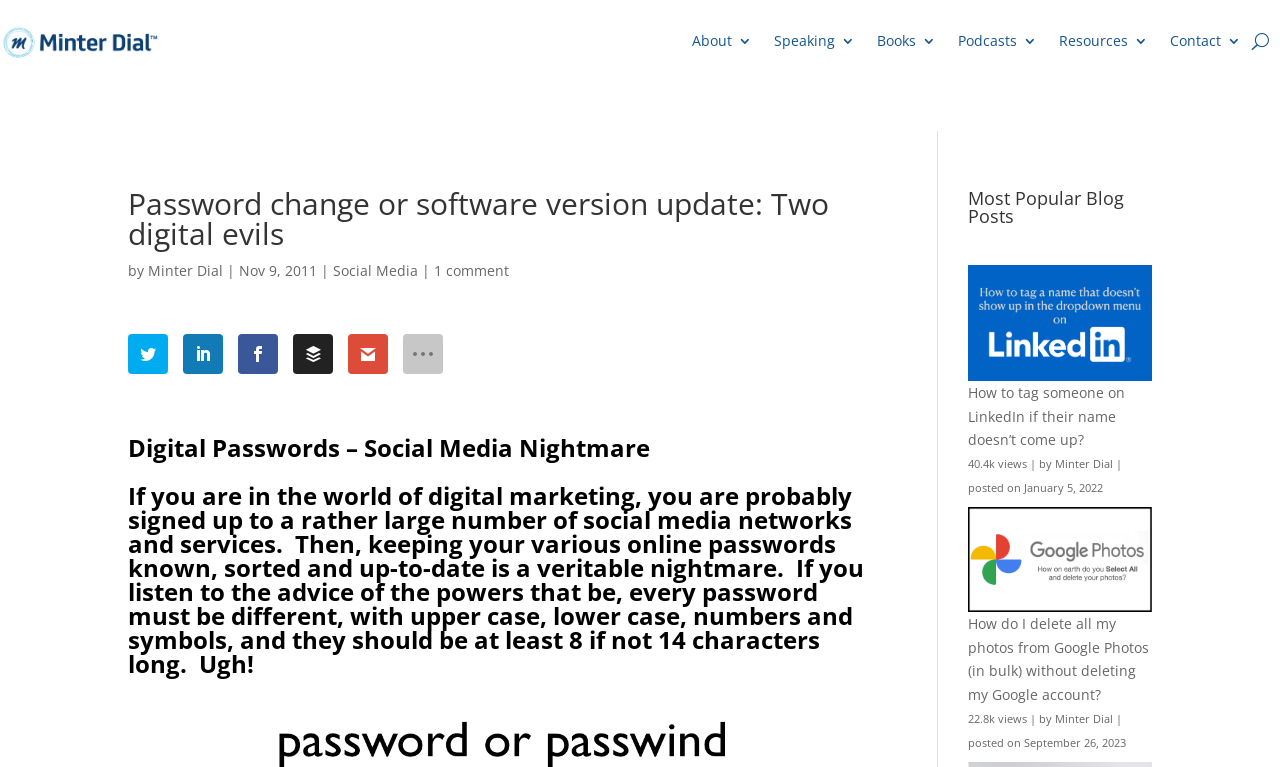How many comments does the blog post 'Password change or software version update: Two digital evils' have?
Carefully examine the image and provide a detailed answer to the question.

I found the answer by looking at the blog post 'Password change or software version update: Two digital evils' and its corresponding comment count, which is '1 comment'.